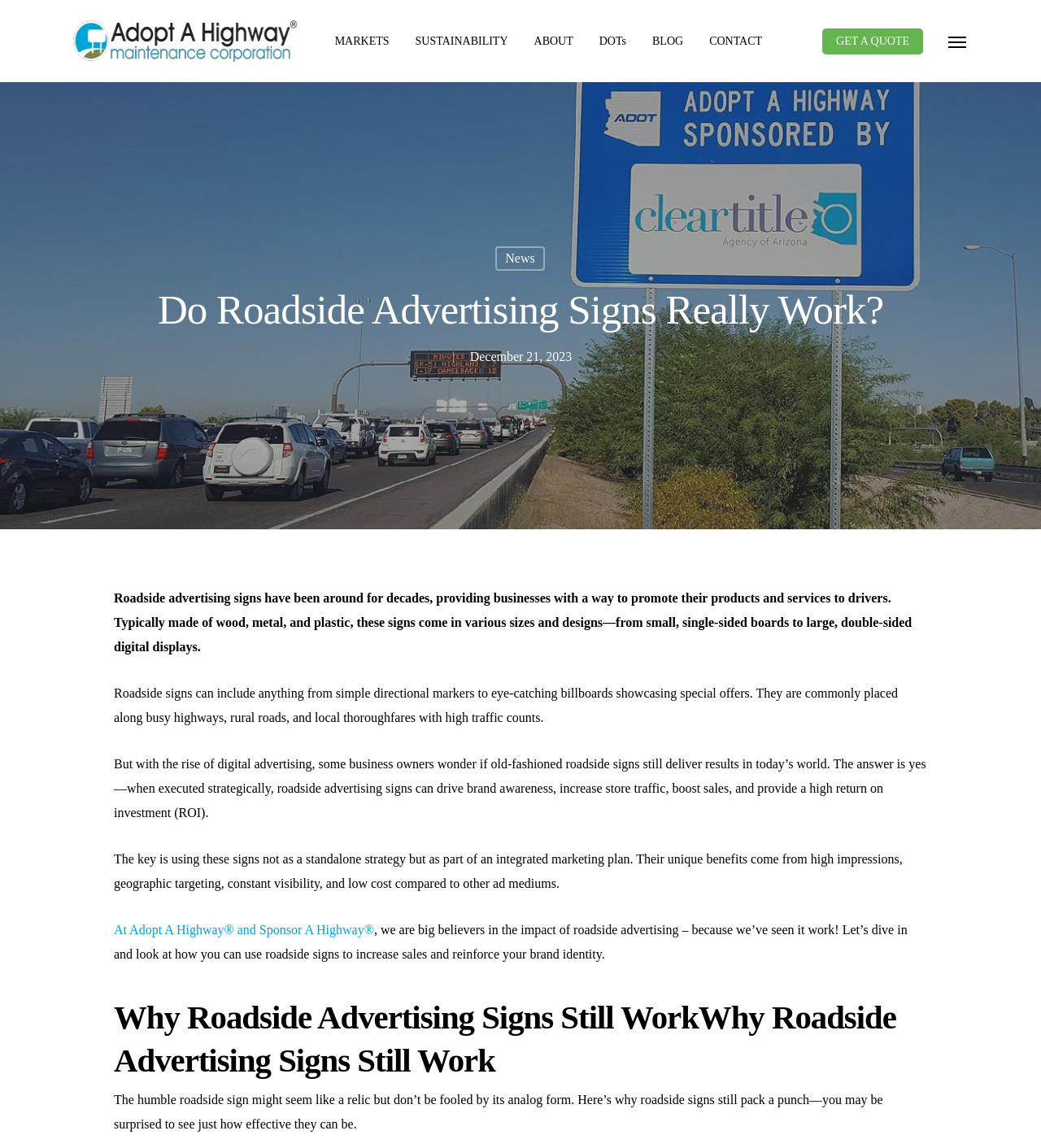Determine the bounding box coordinates of the clickable element to complete this instruction: "Click Adopt A Highway link". Provide the coordinates in the format of four float numbers between 0 and 1, [left, top, right, bottom].

[0.07, 0.018, 0.285, 0.054]